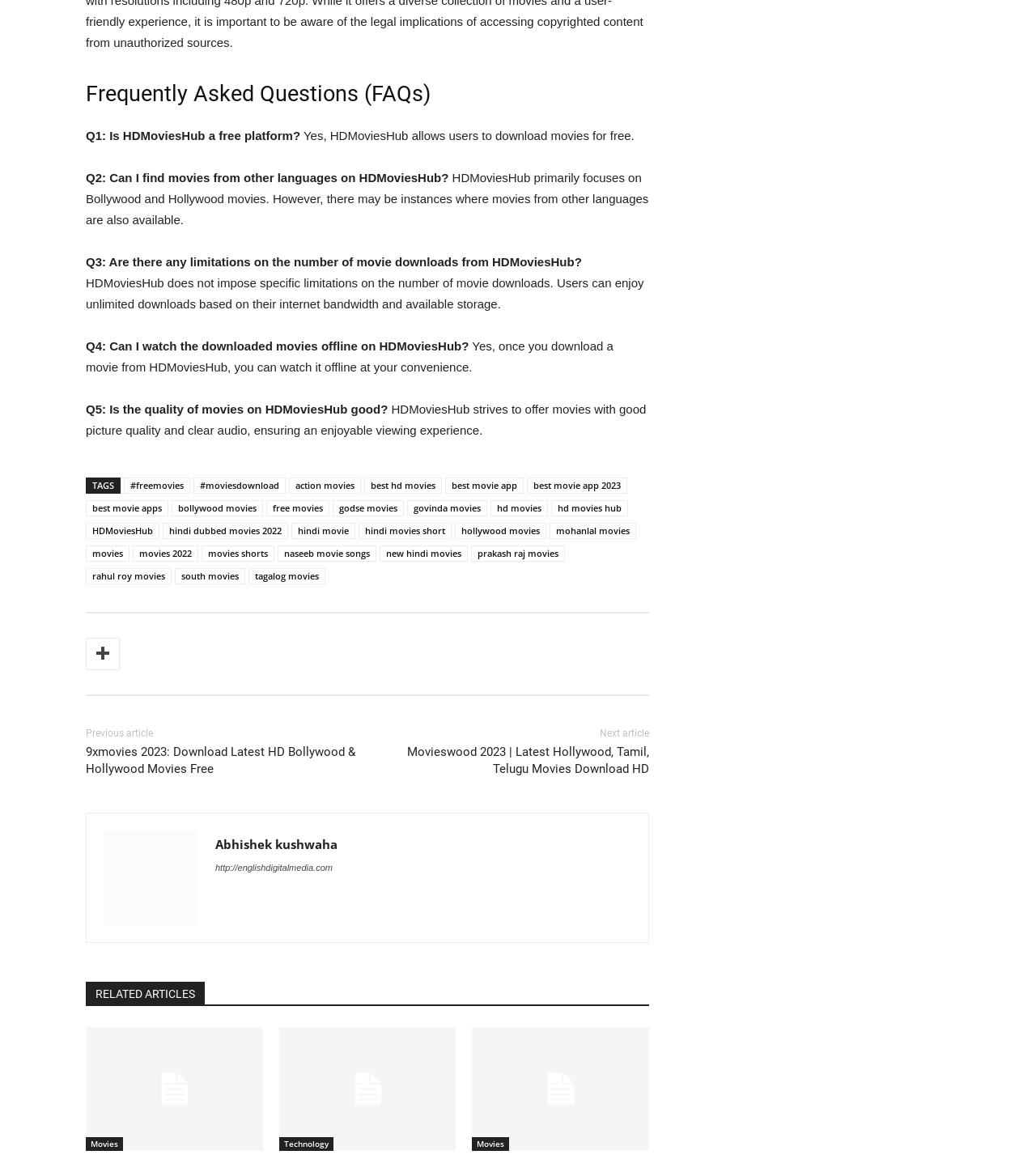What is the focus of HDMoviesHub?
Please use the image to provide an in-depth answer to the question.

According to the answer to Q2, HDMoviesHub primarily focuses on Bollywood and Hollywood movies, although it may also have movies from other languages.